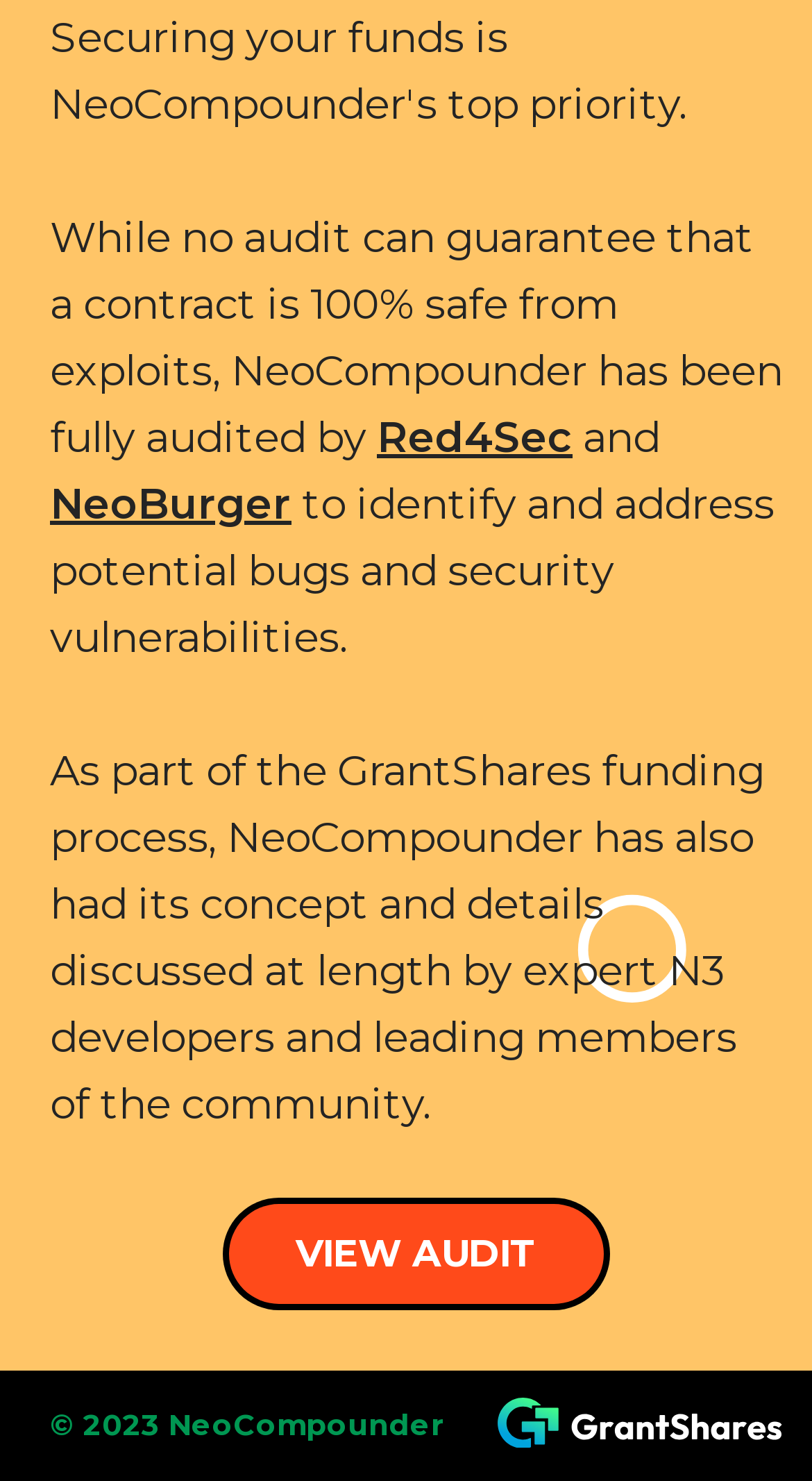Please provide a brief answer to the following inquiry using a single word or phrase:
What is NeoCompounder audited by?

Red4Sec and NeoBurger